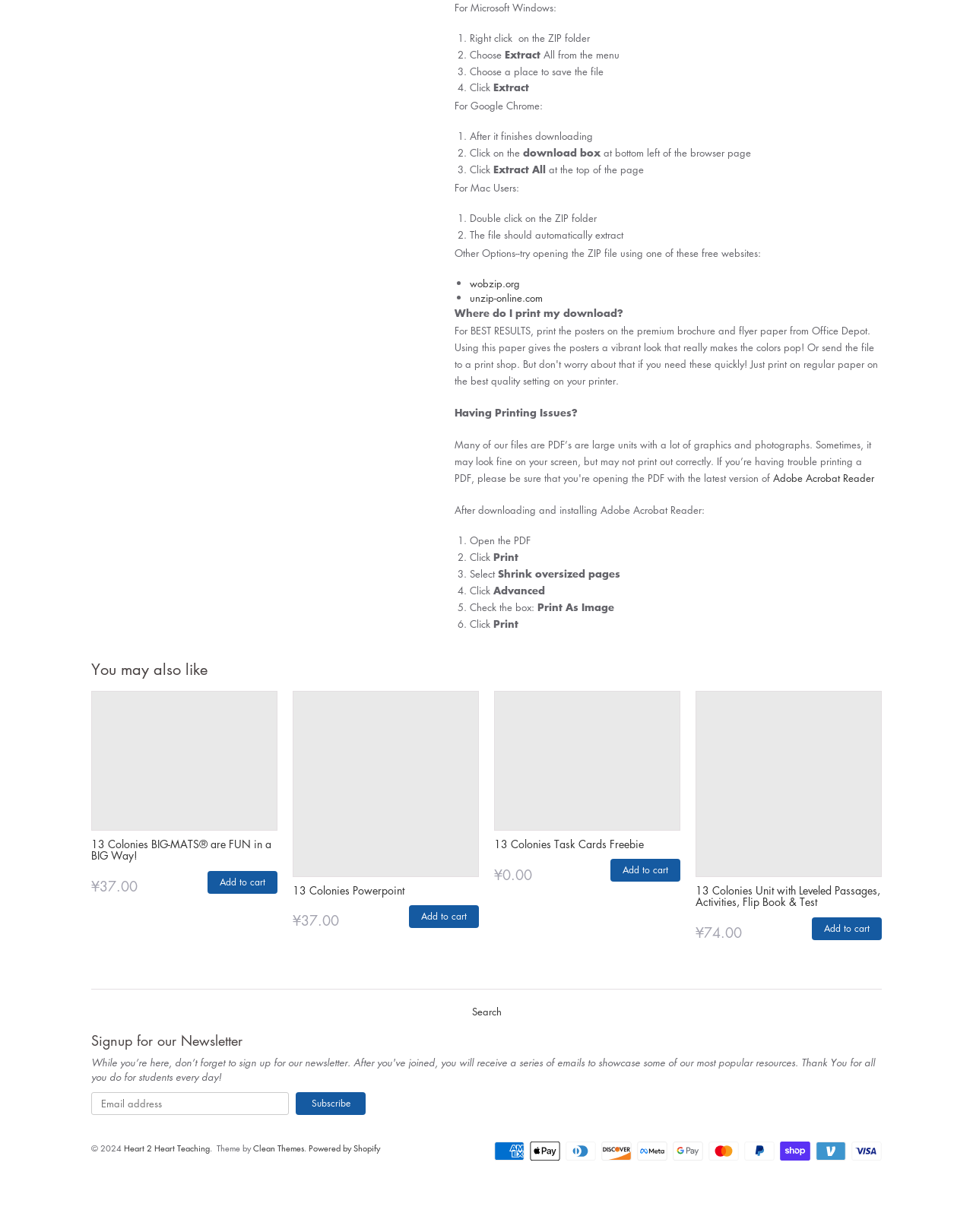Please identify the bounding box coordinates of the element's region that needs to be clicked to fulfill the following instruction: "Add 13 Colonies BIG-MATS to cart". The bounding box coordinates should consist of four float numbers between 0 and 1, i.e., [left, top, right, bottom].

[0.213, 0.707, 0.285, 0.725]